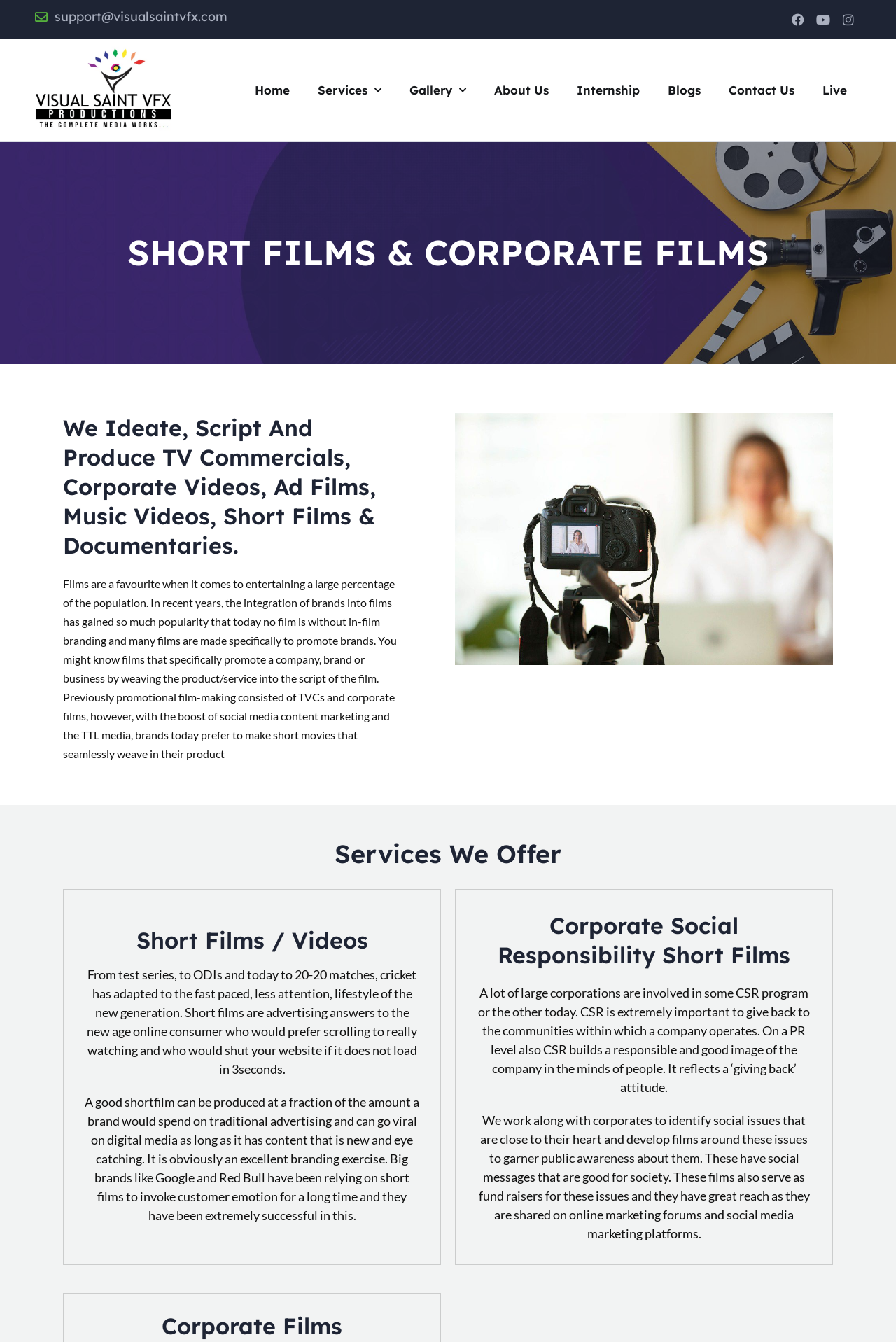What is the purpose of Corporate Social Responsibility Short Films?
Answer the question with detailed information derived from the image.

I found this information by reading the heading 'Corporate Social Responsibility Short Films' and the paragraph that follows, which explains that CSR is important for giving back to the community and building a responsible image of the company.